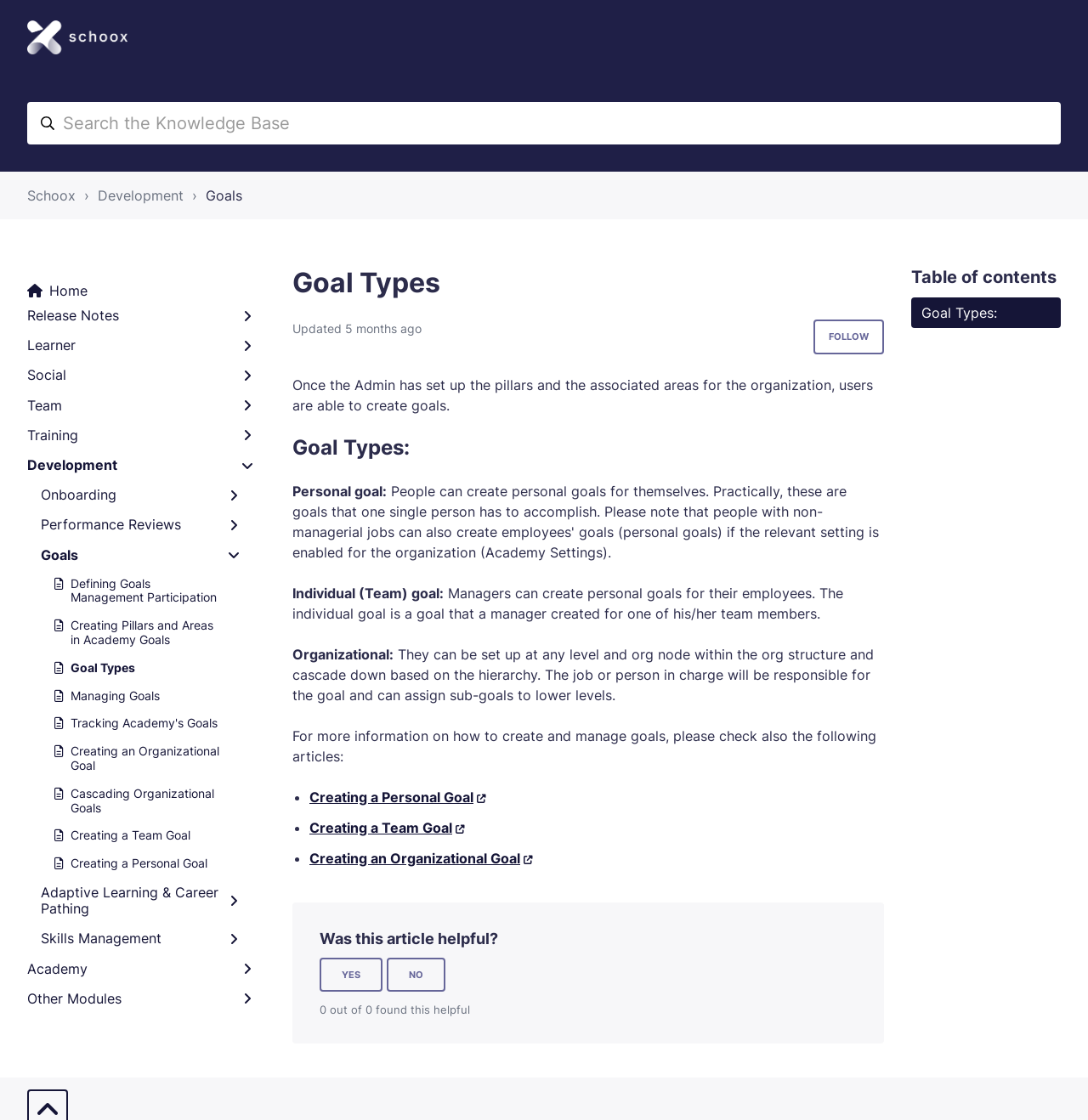Detail the features and information presented on the webpage.

This webpage is about "Goal Types" in the Schoox platform. At the top left corner, there is a logo and a search bar. Below the search bar, there is a navigation menu with links to different sections, including "Schoox", "Development", "Goals", and others.

The main content of the page is divided into two sections. The first section has a heading "Goal Types" and provides an introduction to the topic. It explains that once the admin sets up the pillars and associated areas for the organization, users can create goals. There are three types of goals: personal, individual (team), and organizational.

The second section provides more information about each type of goal. It explains that personal goals are created by managers for their employees, individual goals are created for team members, and organizational goals can be set up at any level and org node within the org structure. There are also links to related articles on creating and managing goals.

On the right side of the page, there is a list of links to other articles related to goal management, including creating personal, team, and organizational goals. At the bottom of the page, there is a footer section with a question "Was this article helpful?" and buttons to provide feedback. There is also a table of contents link at the bottom right corner.